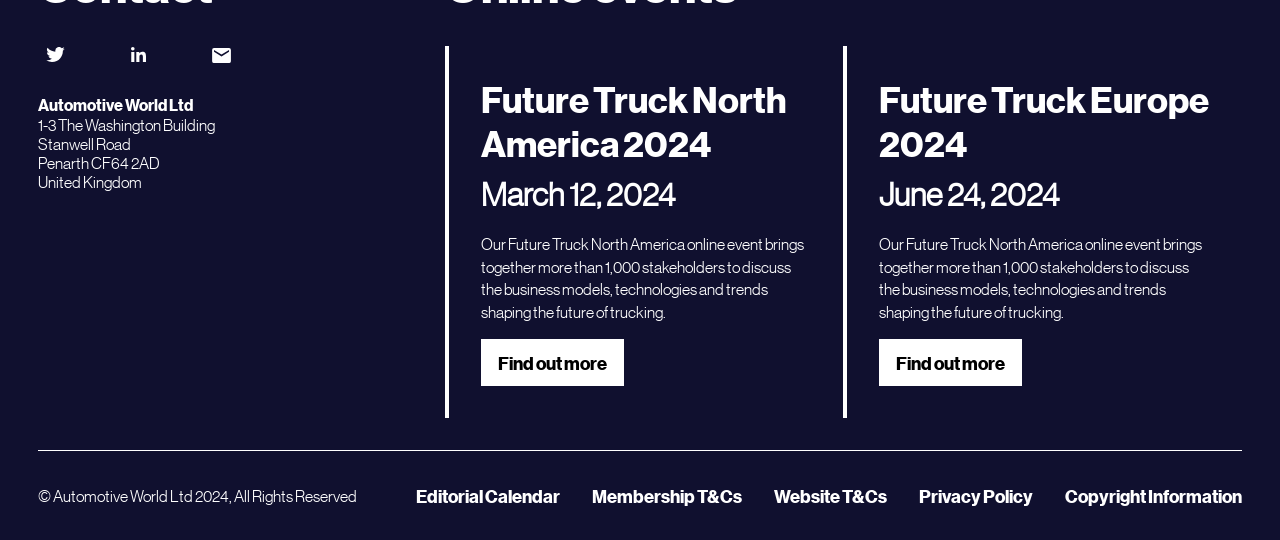What is the date of the Future Truck North America event?
Based on the visual, give a brief answer using one word or a short phrase.

March 12, 2024